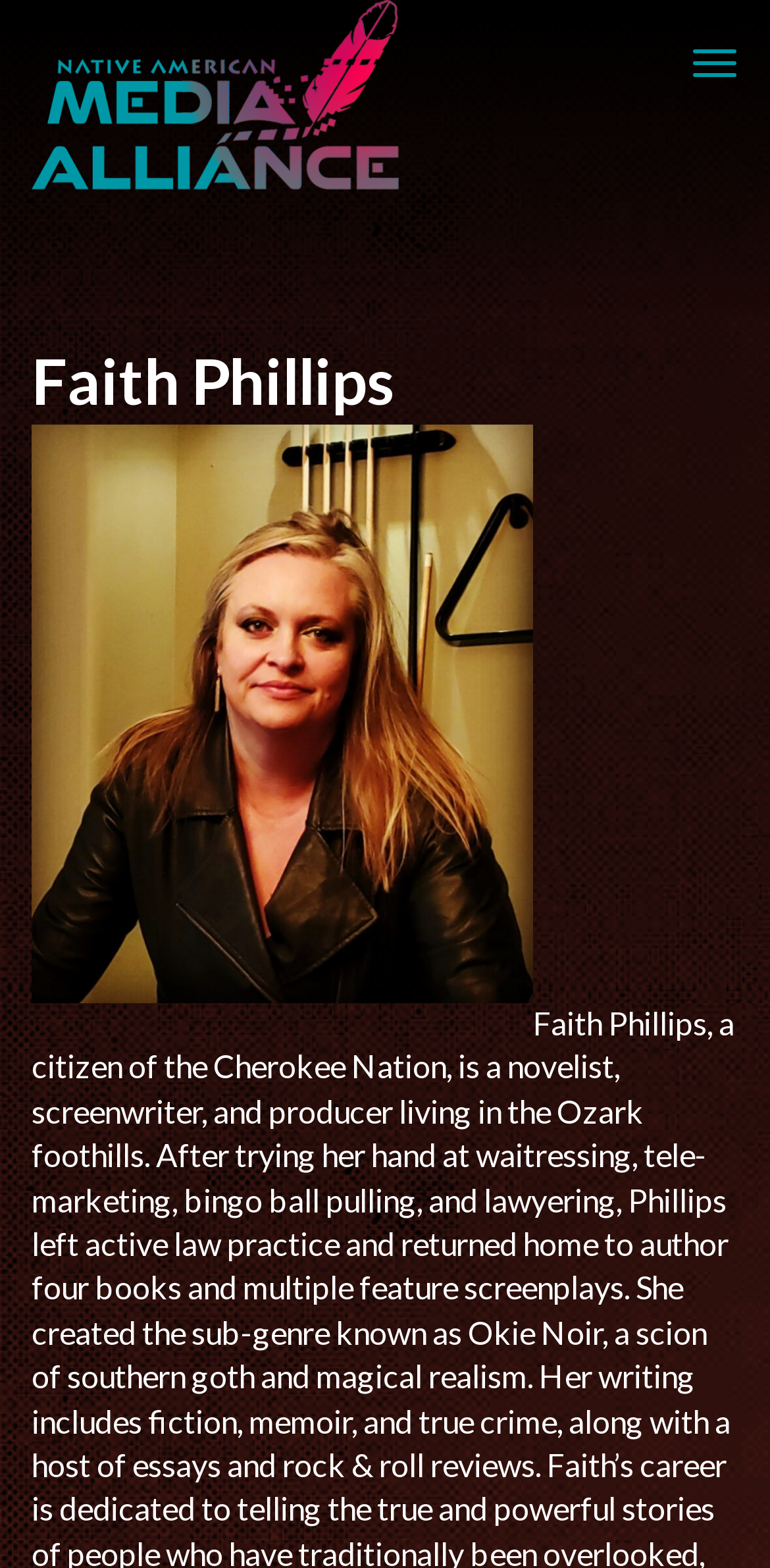What is the copyright year of the webpage content?
Please look at the screenshot and answer in one word or a short phrase.

2024